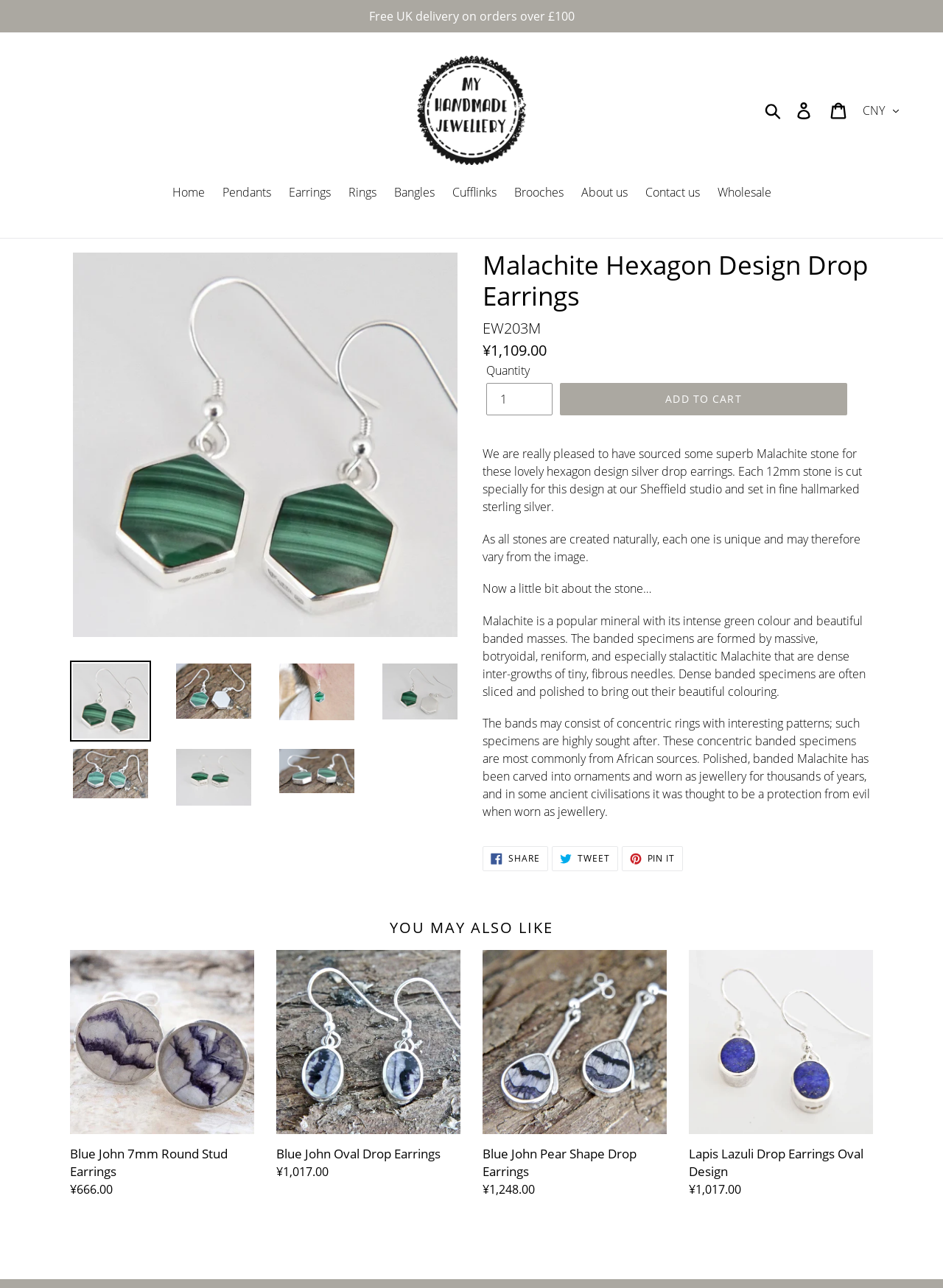What is the name of the designer?
Look at the image and answer the question using a single word or phrase.

Andrew Thomson